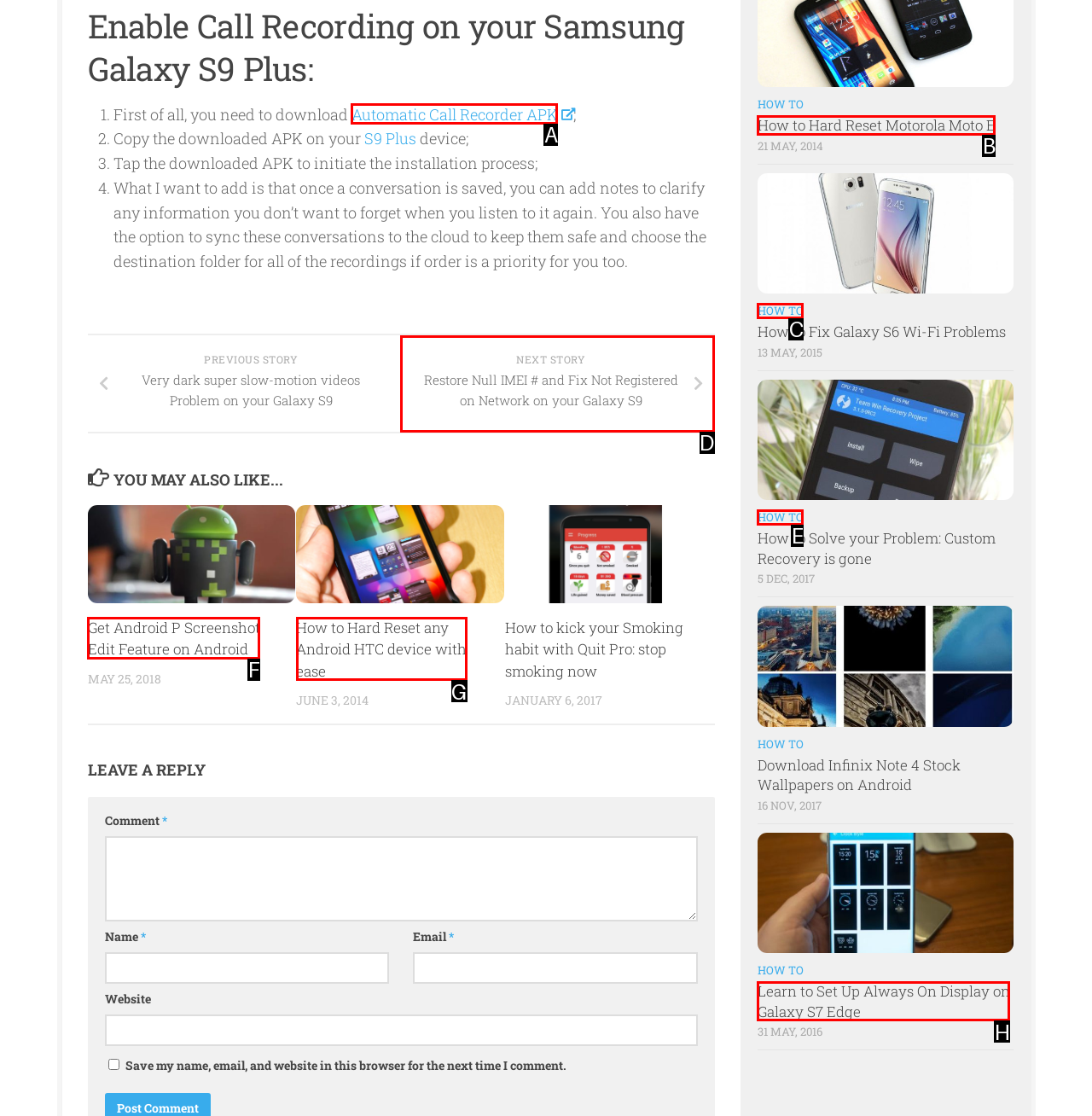Identify the letter of the UI element you need to select to accomplish the task: Click on the 'NEXT STORY' link.
Respond with the option's letter from the given choices directly.

D